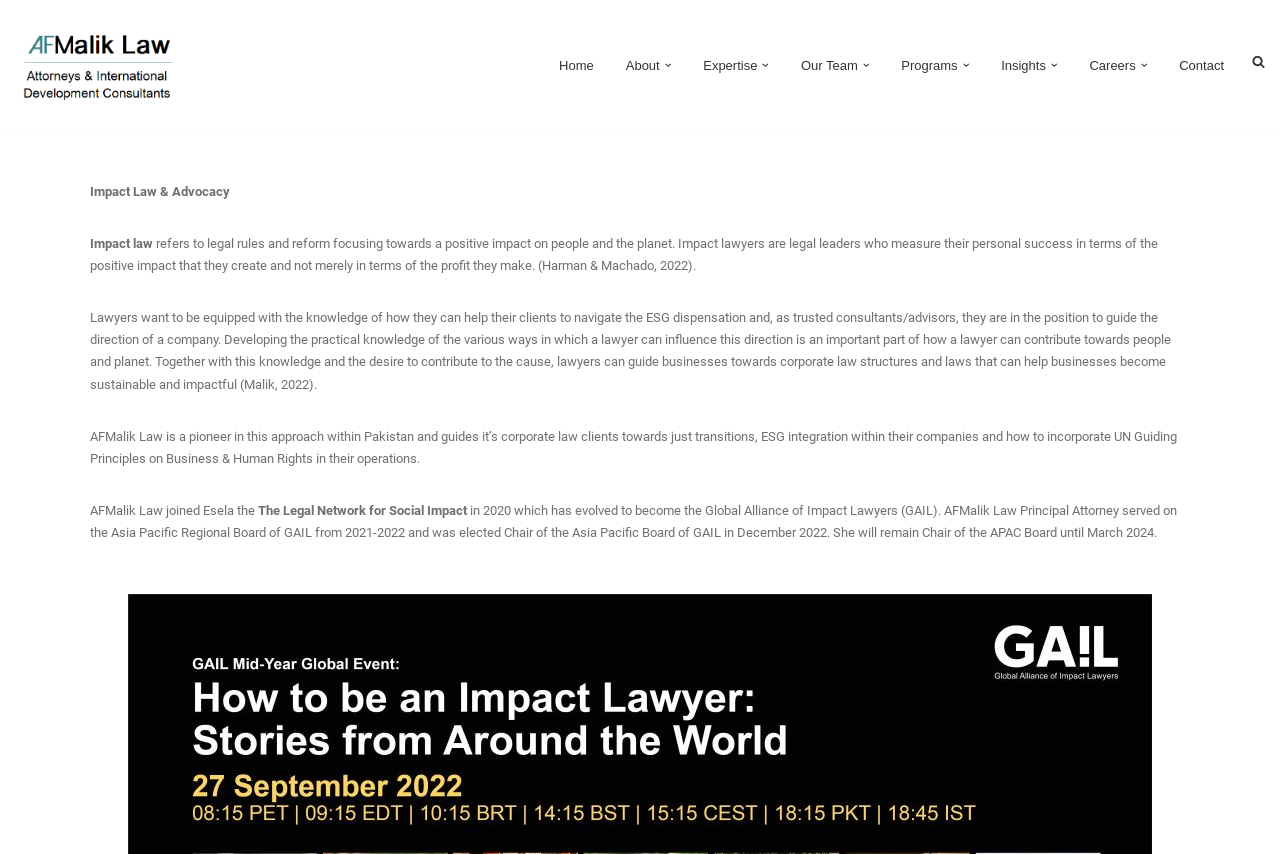What is the name of the law firm?
Refer to the image and give a detailed response to the question.

The name of the law firm can be found in the navigation menu at the top of the page, where it says 'AFMalik Law'.